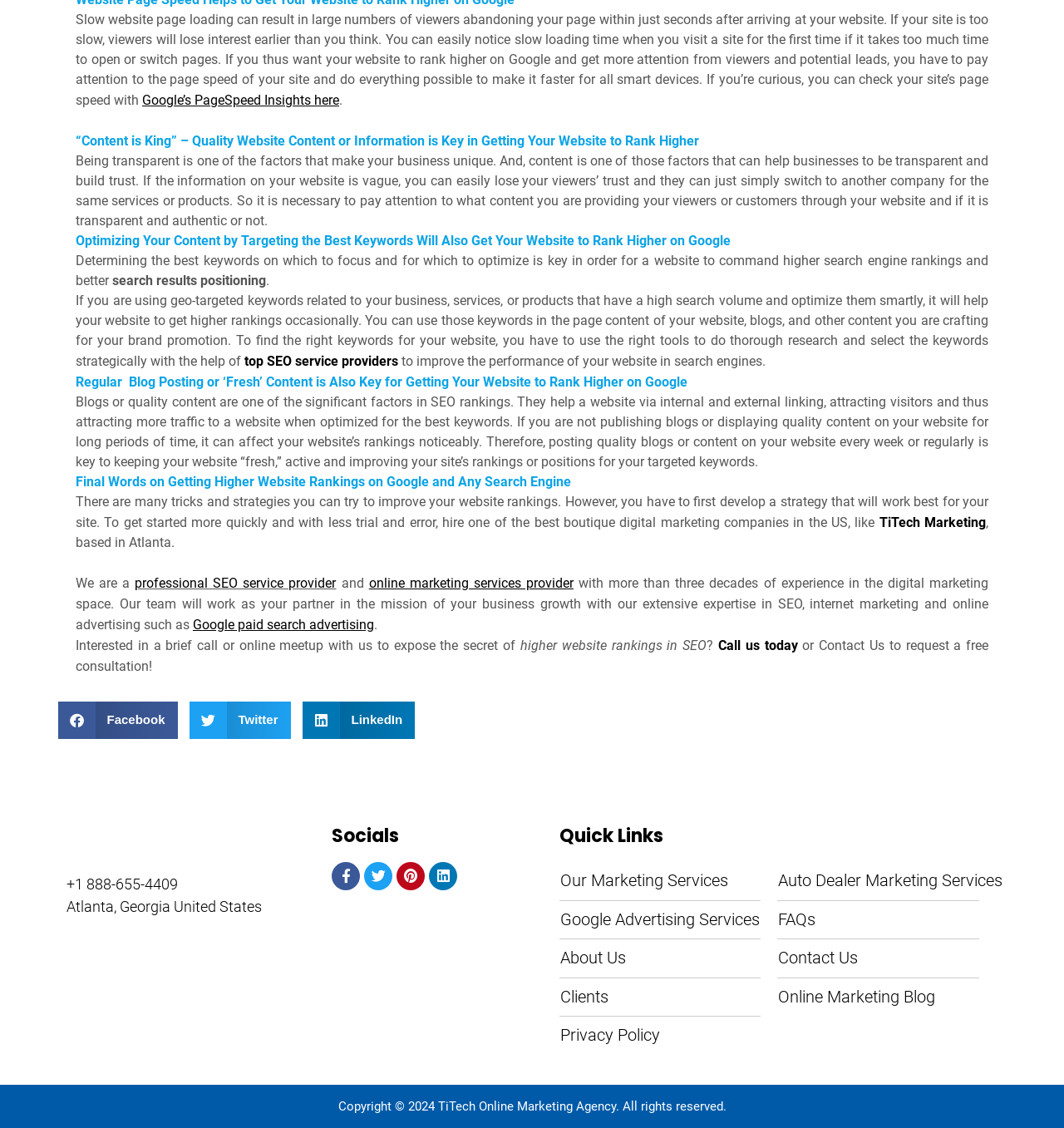Locate the bounding box coordinates of the element that should be clicked to fulfill the instruction: "Contact TiTech Marketing".

[0.826, 0.456, 0.927, 0.47]